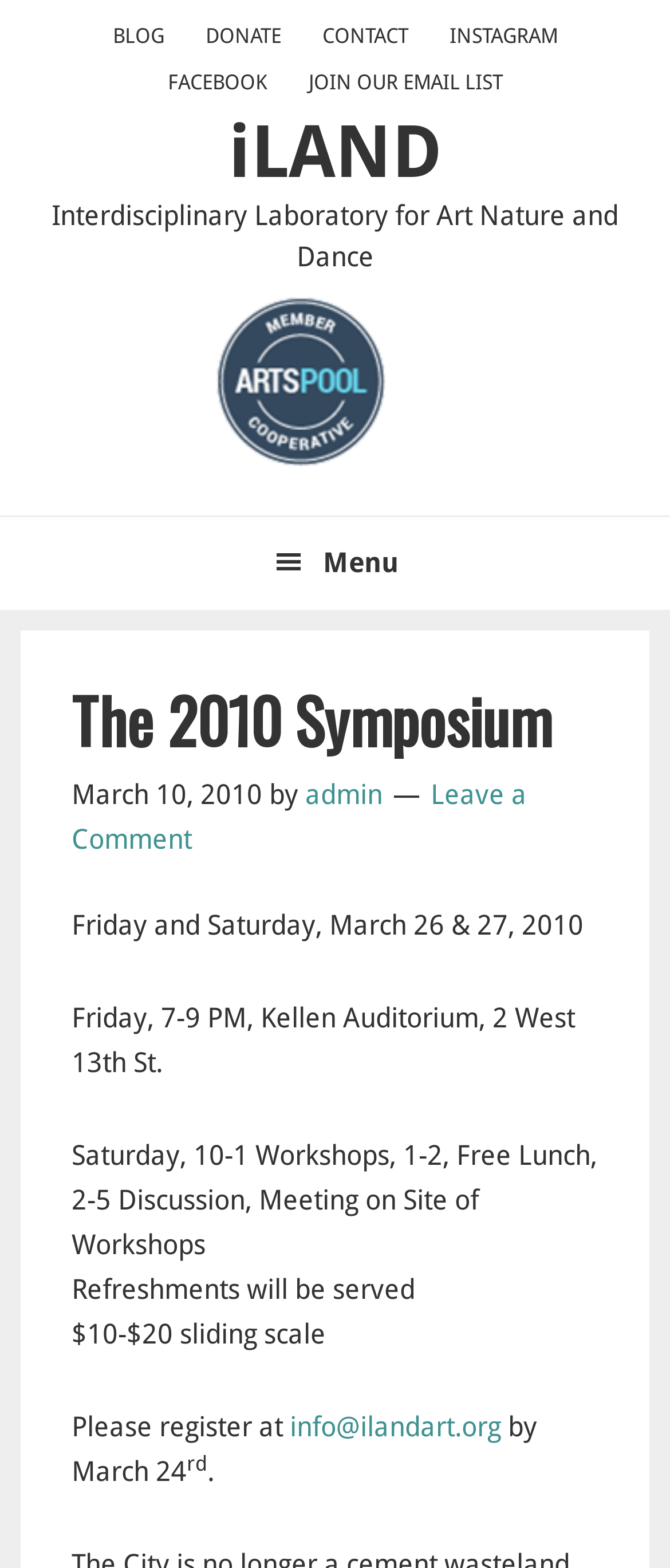Determine the bounding box coordinates of the clickable region to follow the instruction: "Click the 'iLAND' link".

[0.341, 0.07, 0.659, 0.124]